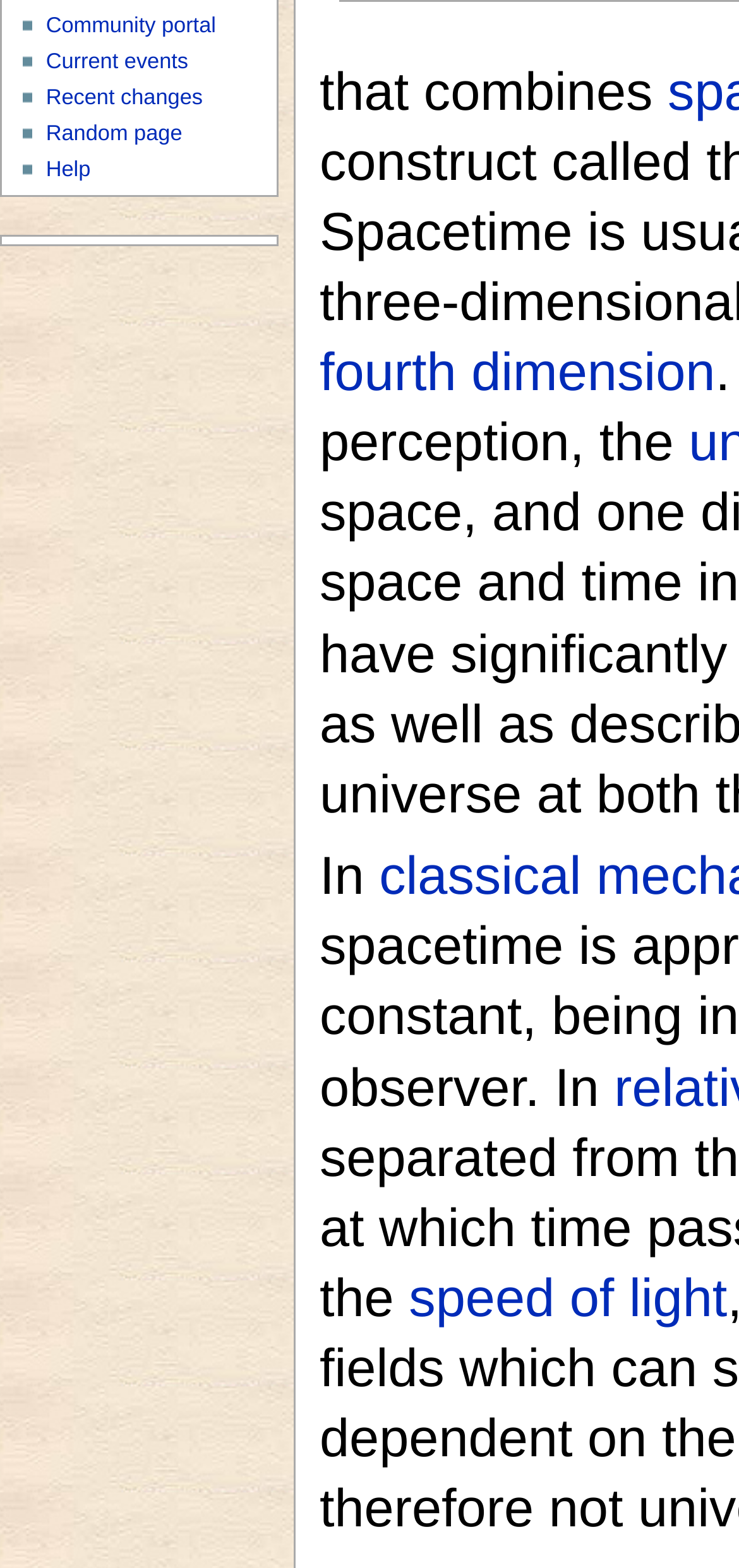Using the format (top-left x, top-left y, bottom-right x, bottom-right y), and given the element description, identify the bounding box coordinates within the screenshot: name="url" placeholder="Website"

None